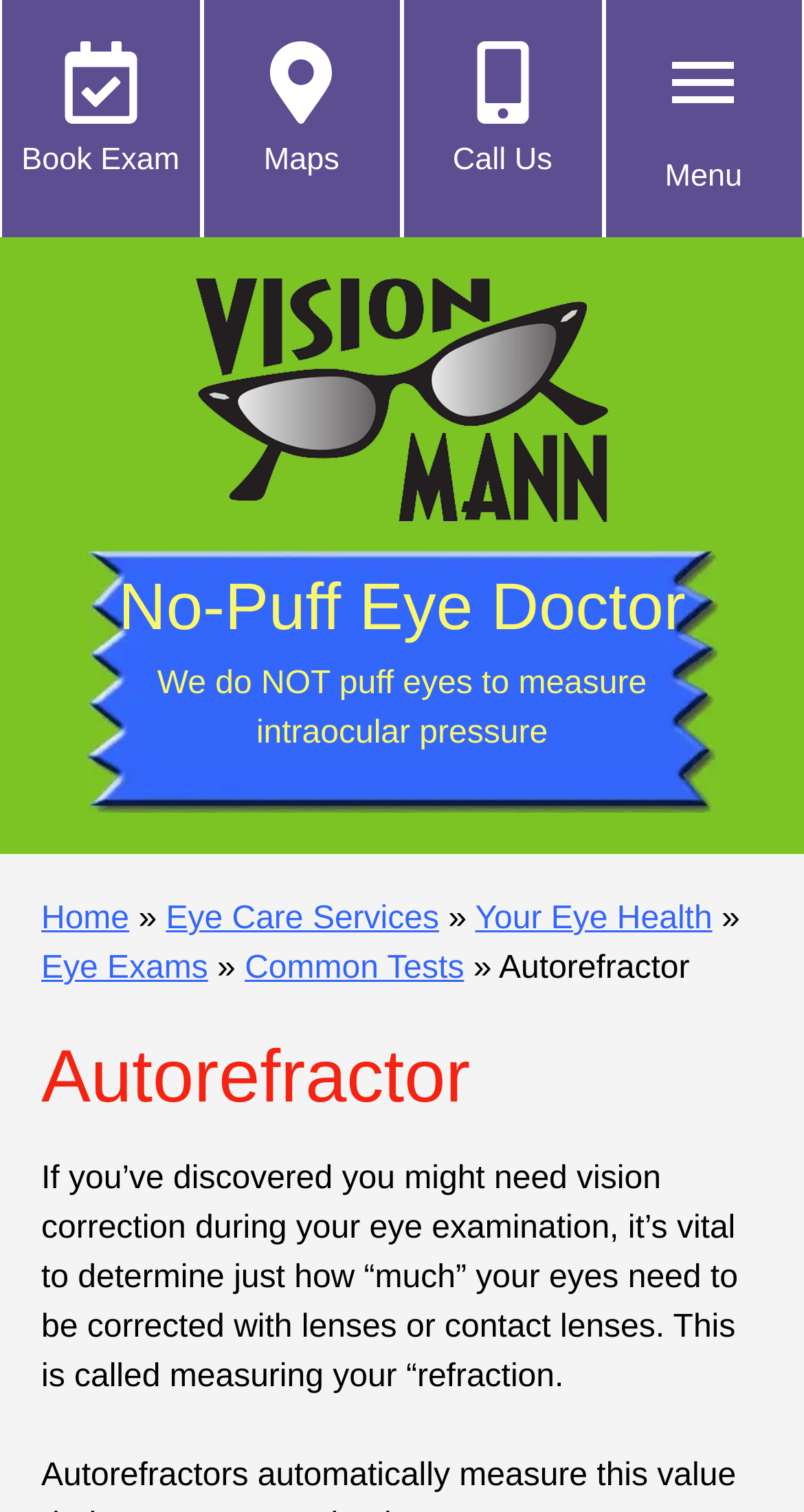Locate the bounding box coordinates of the clickable region to complete the following instruction: "Book an eye exam."

[0.074, 0.027, 0.176, 0.082]